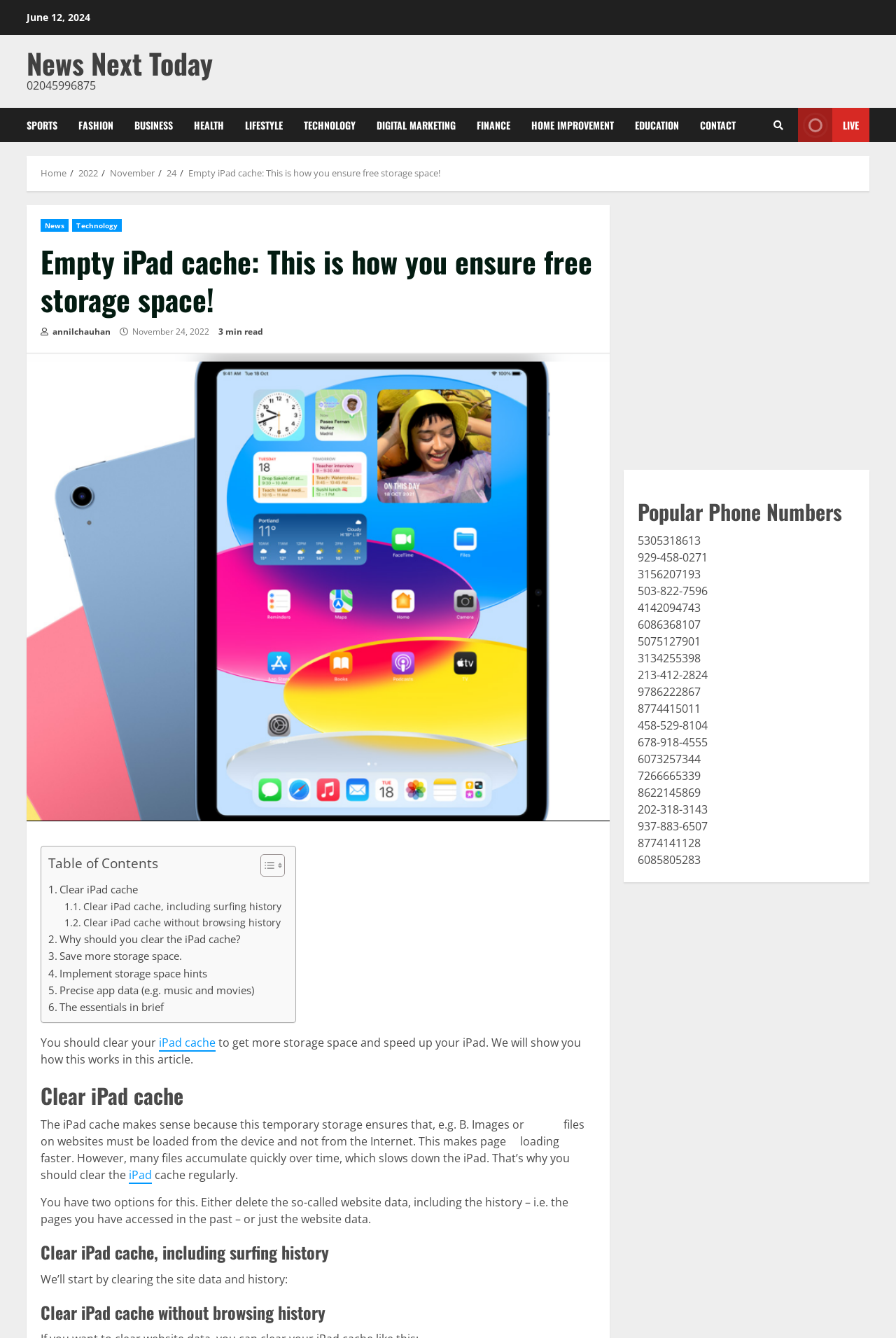Identify the bounding box coordinates of the part that should be clicked to carry out this instruction: "Toggle Table of Content".

[0.279, 0.638, 0.314, 0.659]